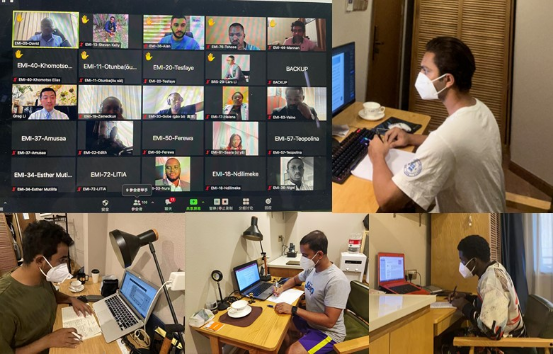What type of computers are the students using?
Answer the question with a single word or phrase, referring to the image.

Laptops and desktops